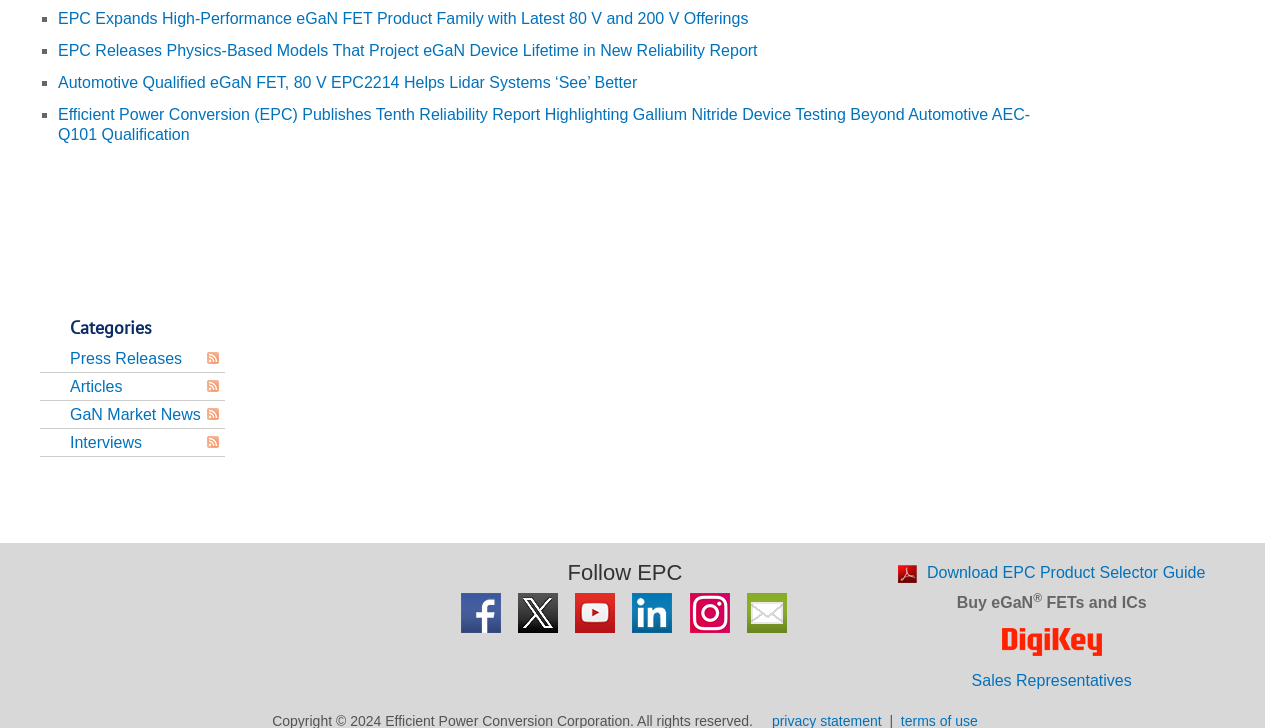Kindly determine the bounding box coordinates of the area that needs to be clicked to fulfill this instruction: "Download EPC Product Selector Guide".

[0.702, 0.775, 0.942, 0.798]